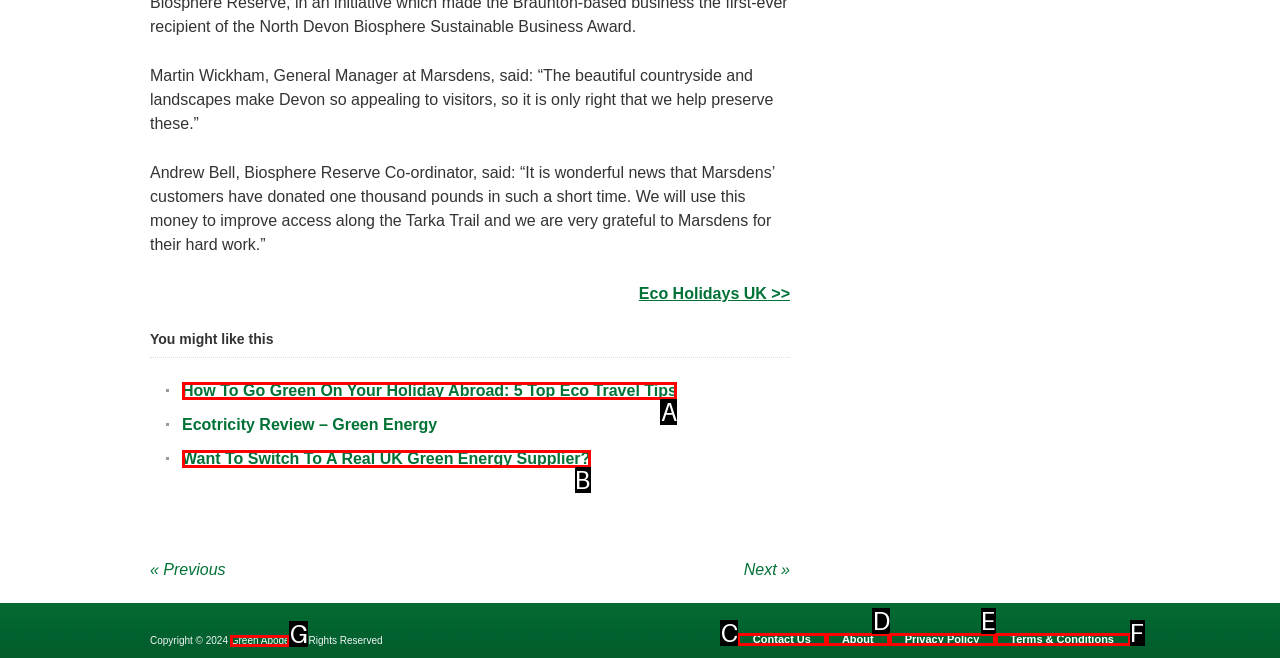Match the following description to a UI element: About
Provide the letter of the matching option directly.

D